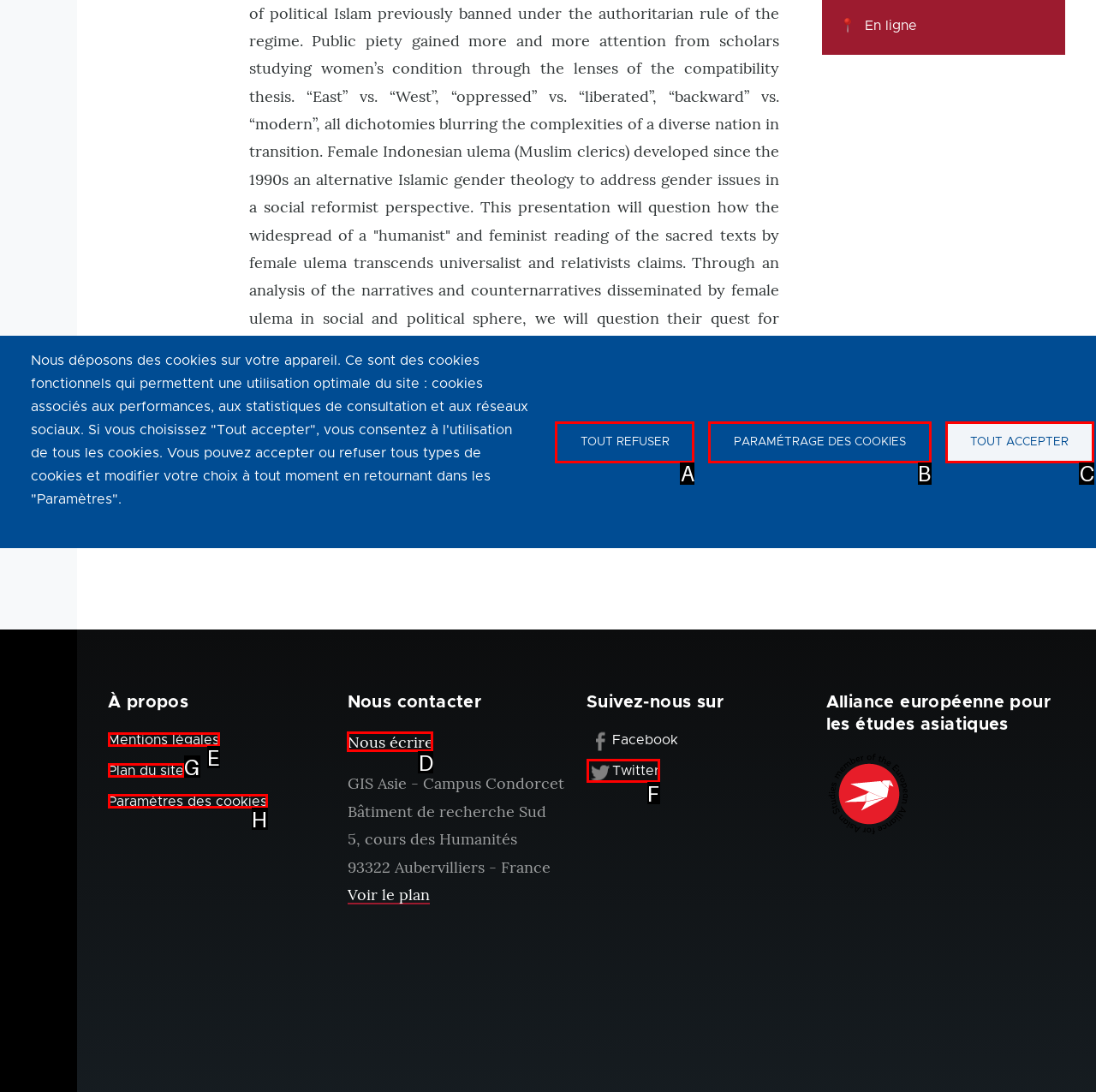Determine which HTML element best suits the description: Enquire about a stay. Reply with the letter of the matching option.

None